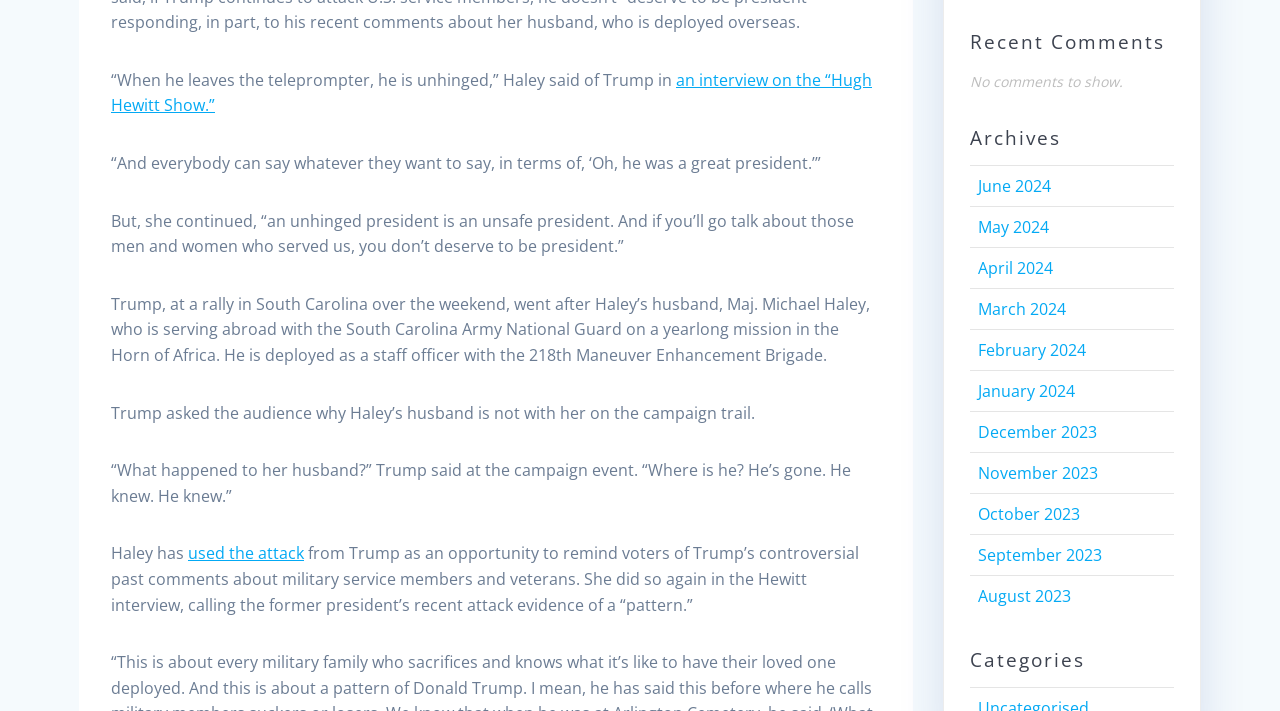Kindly determine the bounding box coordinates for the clickable area to achieve the given instruction: "Read the article about Trump's comments".

[0.087, 0.097, 0.528, 0.128]